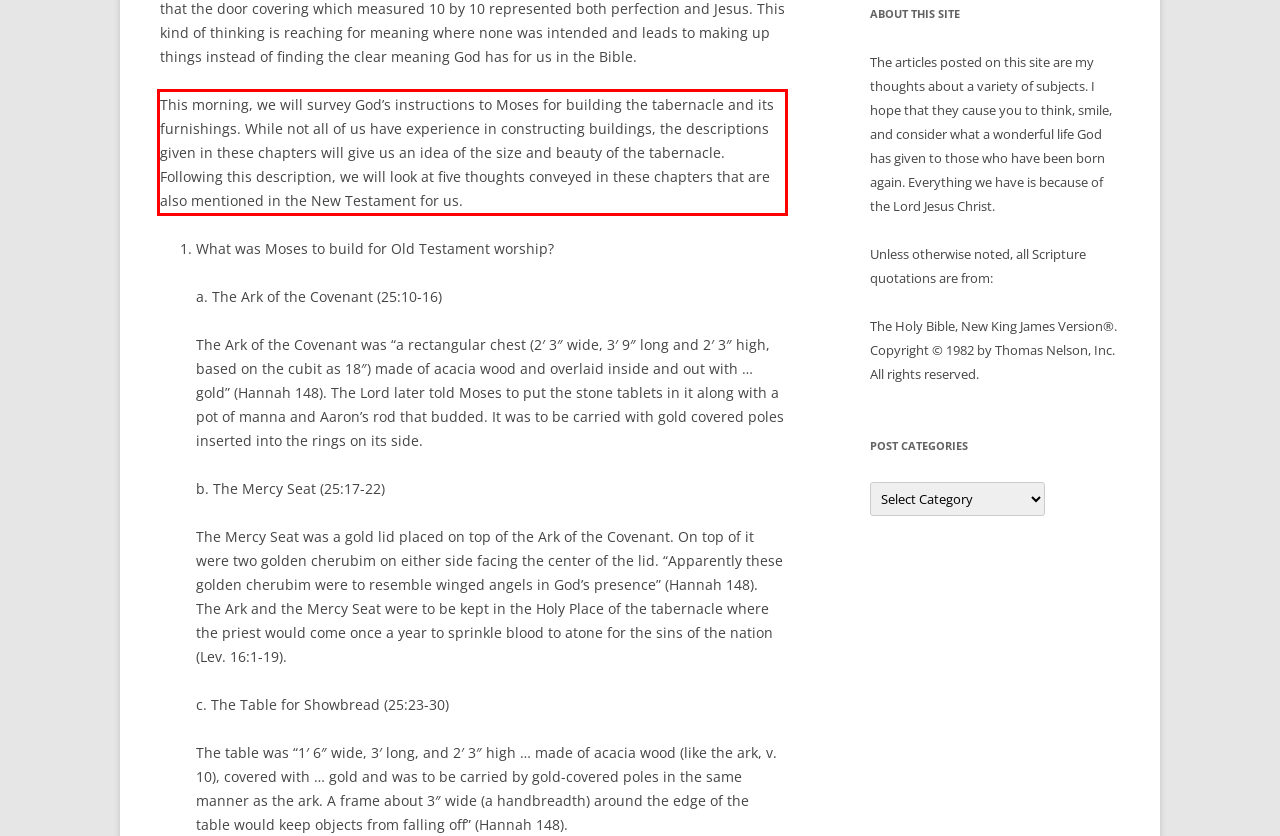Within the screenshot of a webpage, identify the red bounding box and perform OCR to capture the text content it contains.

This morning, we will survey God’s instructions to Moses for building the tabernacle and its furnishings. While not all of us have experience in constructing buildings, the descriptions given in these chapters will give us an idea of the size and beauty of the tabernacle. Following this description, we will look at five thoughts conveyed in these chapters that are also mentioned in the New Testament for us.